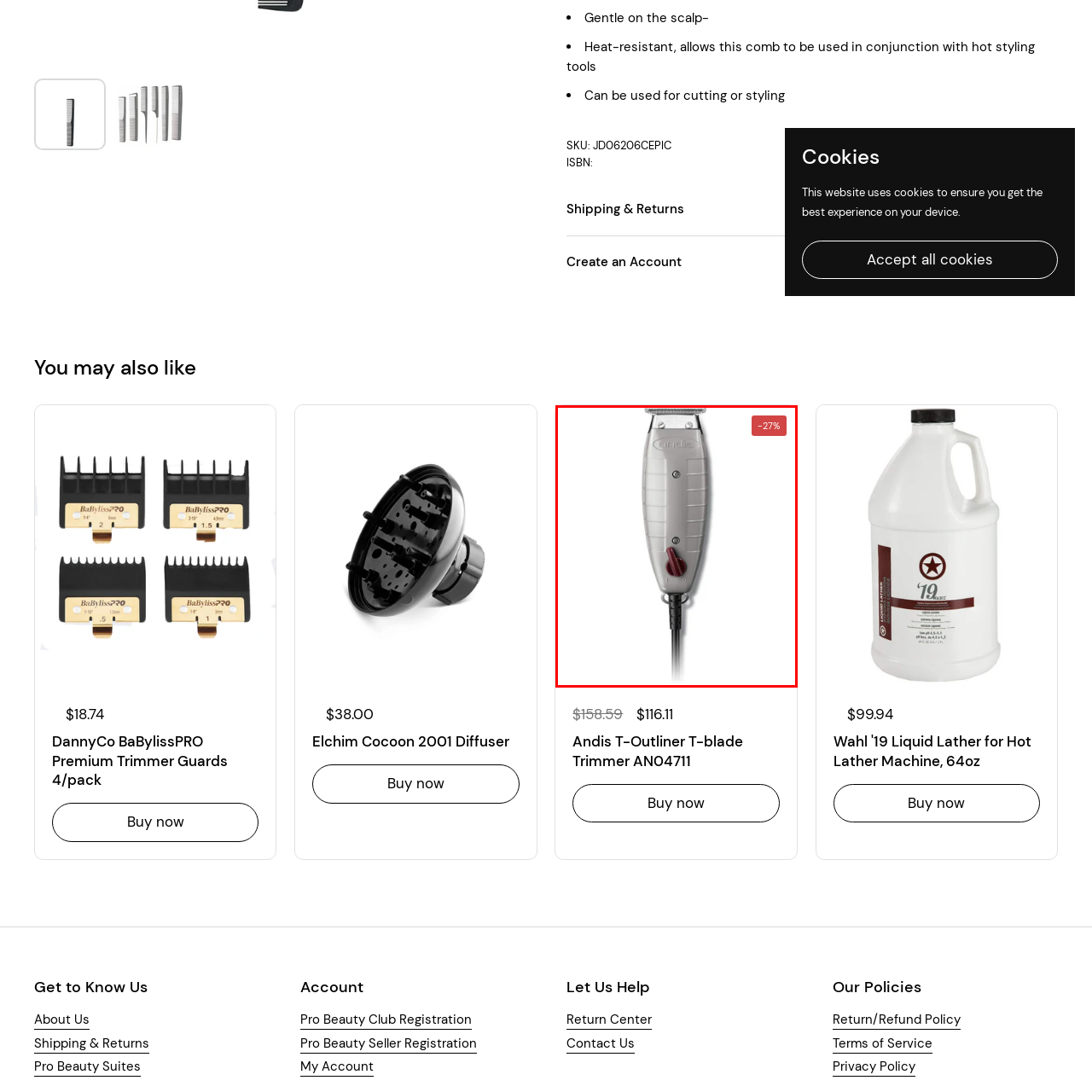What percentage discount is indicated on the red tag?
Direct your attention to the image encased in the red bounding box and answer the question thoroughly, relying on the visual data provided.

The caption highlights a red tag in the corner of the image, which indicates a 27% discount, making the product more appealing to potential buyers.